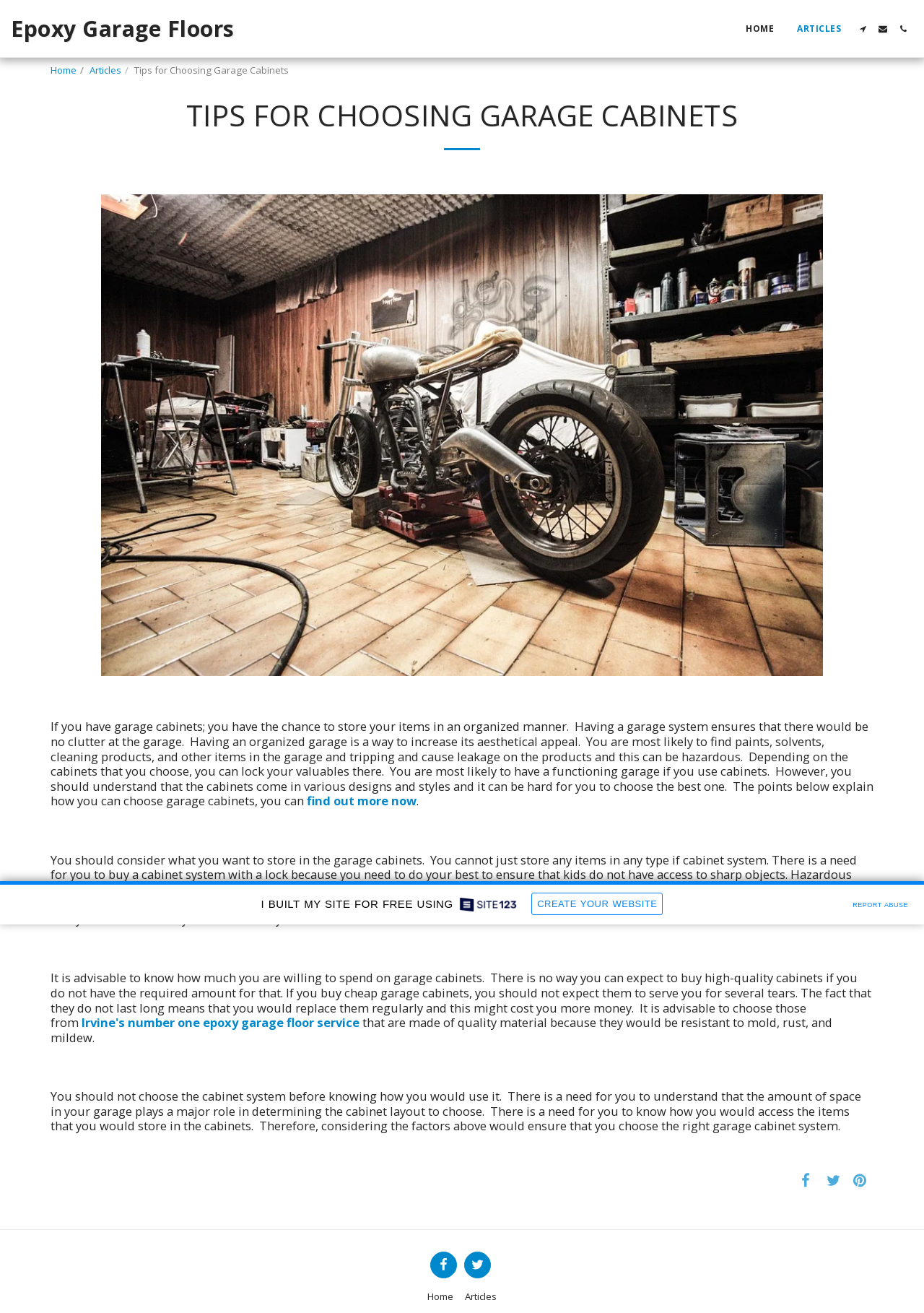Please find and report the primary heading text from the webpage.

TIPS FOR CHOOSING GARAGE CABINETS